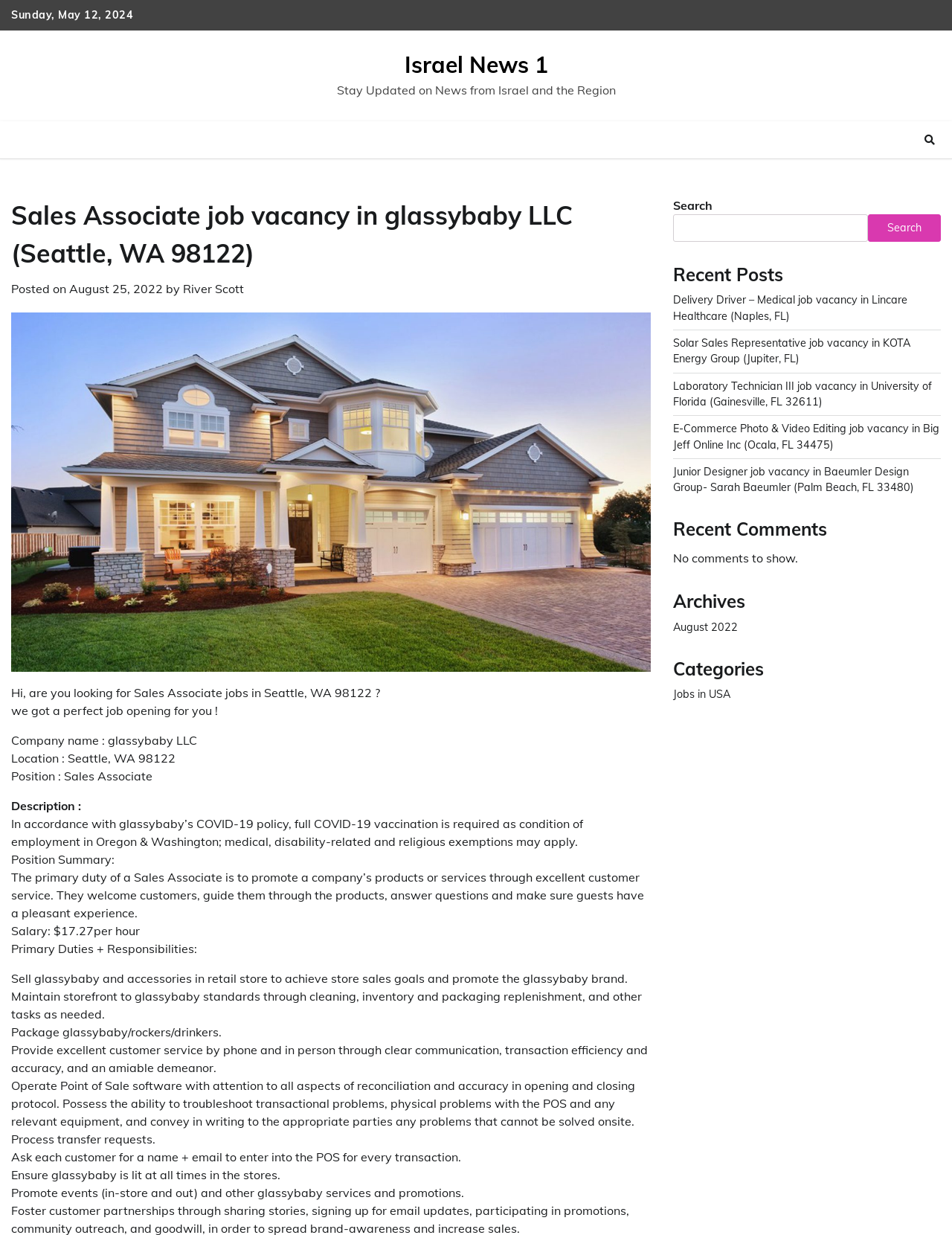Using the provided element description: "August 2022", determine the bounding box coordinates of the corresponding UI element in the screenshot.

[0.707, 0.503, 0.775, 0.513]